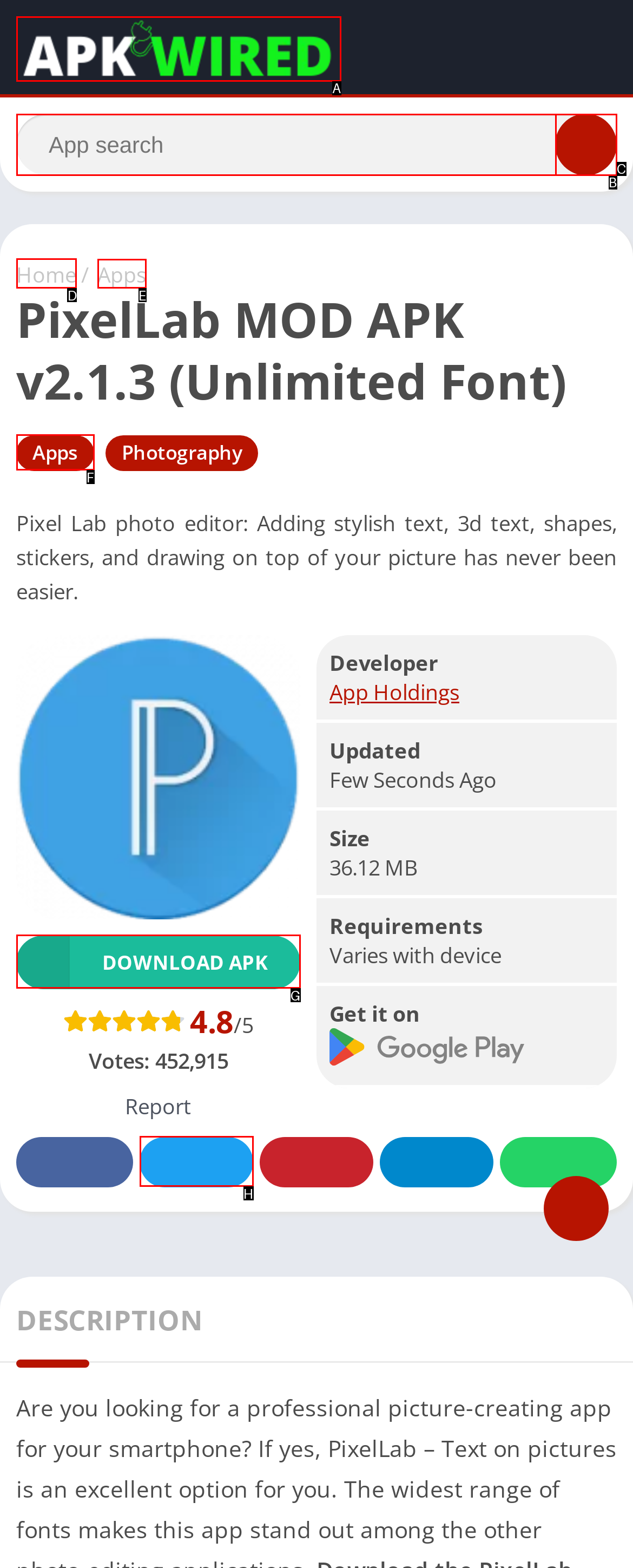To complete the task: Visit Home page, select the appropriate UI element to click. Respond with the letter of the correct option from the given choices.

D